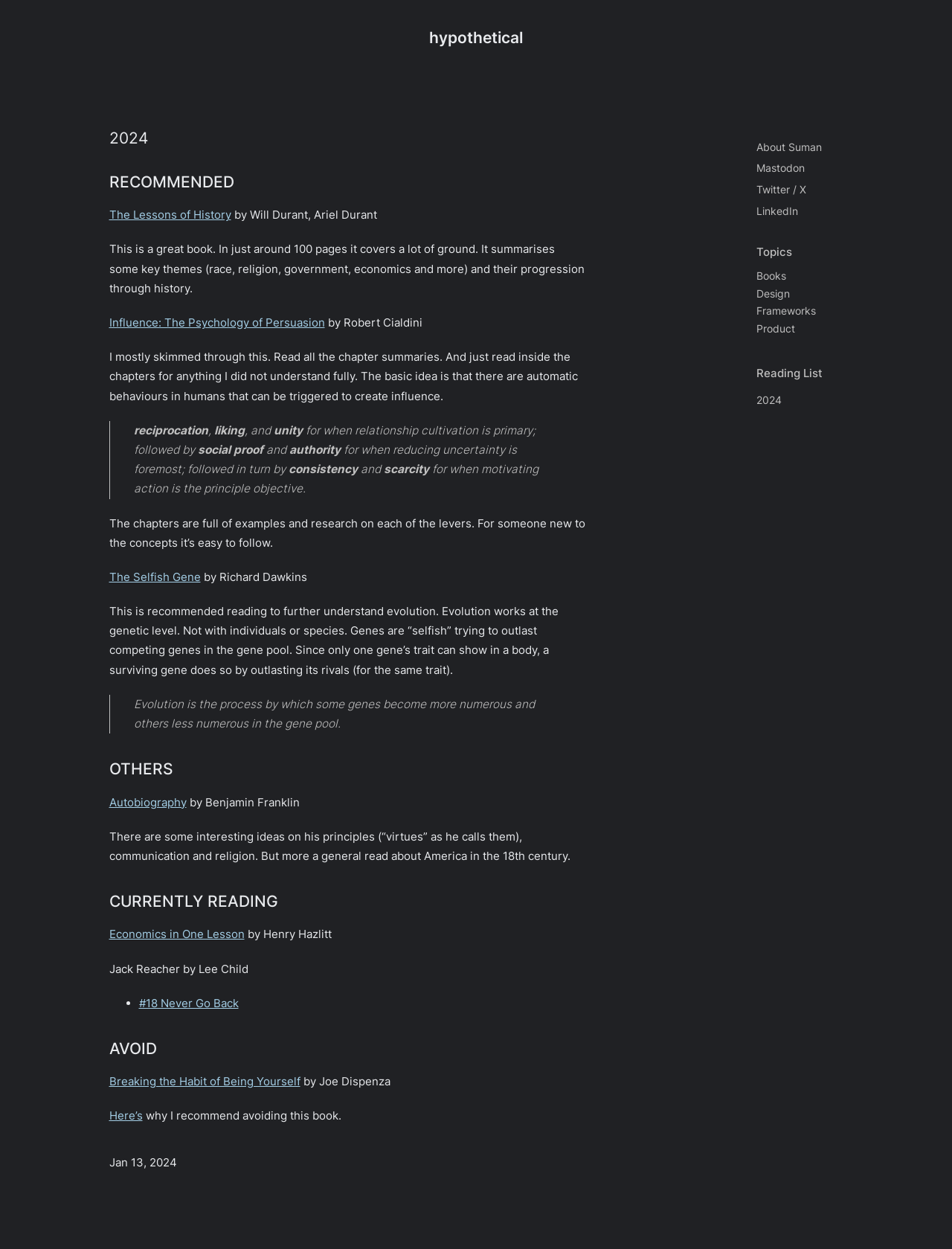Write a detailed summary of the webpage.

This webpage appears to be a personal blog or reading list, with a focus on book recommendations and reviews. At the top of the page, there is a heading "2024" and a link to "hypothetical" below it. 

Below the heading, there are several book recommendations, each with a link to the book title, followed by the author's name and a brief summary or review of the book. The books are categorized into sections, including "RECOMMENDED", "OTHERS", "CURRENTLY READING", and "AVOID". 

In the "RECOMMENDED" section, there are books such as "The Lessons of History" by Will Durant and Ariel Durant, "Influence: The Psychology of Persuasion" by Robert Cialdini, and "The Selfish Gene" by Richard Dawkins. Each book has a brief summary or review, and some have quotes or key points highlighted in blockquotes.

In the "OTHERS" section, there is a book recommendation for "Autobiography" by Benjamin Franklin, and in the "CURRENTLY READING" section, there are books such as "Economics in One Lesson" by Henry Hazlitt and "Jack Reacher" by Lee Child.

The "AVOID" section has a single book recommendation, "Breaking the Habit of Being Yourself" by Joe Dispenza, with a link to a review explaining why the book is not recommended.

At the bottom of the page, there is a navigation section with links to the author's about page, Mastodon, Twitter, LinkedIn, and other social media profiles. There is also a section with links to topics such as "Books", "Design", "Frameworks", and "Product", and a "Reading List" section with a link to "2024".